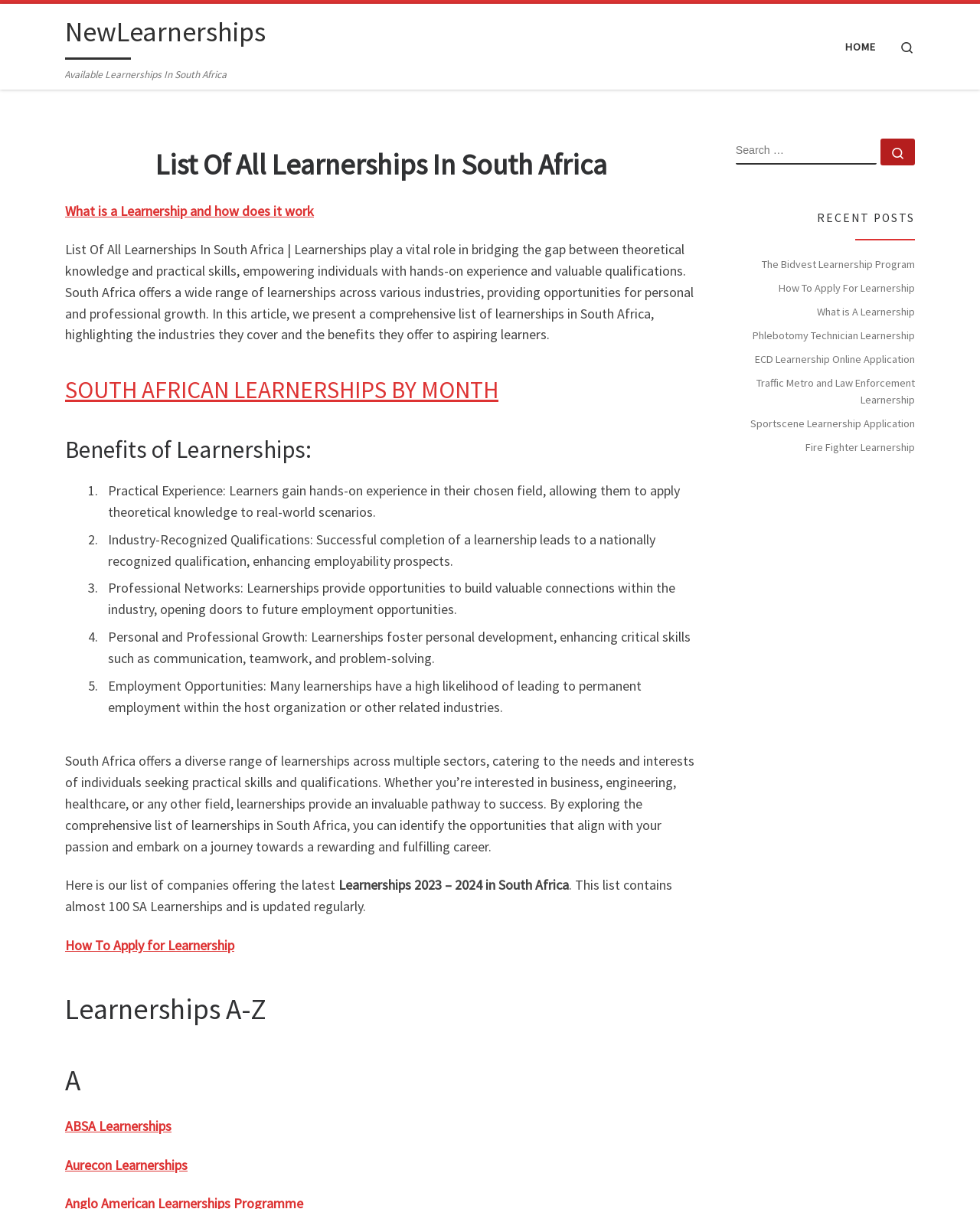Please identify the bounding box coordinates of the clickable region that I should interact with to perform the following instruction: "Apply for a learnership". The coordinates should be expressed as four float numbers between 0 and 1, i.e., [left, top, right, bottom].

[0.066, 0.774, 0.239, 0.789]